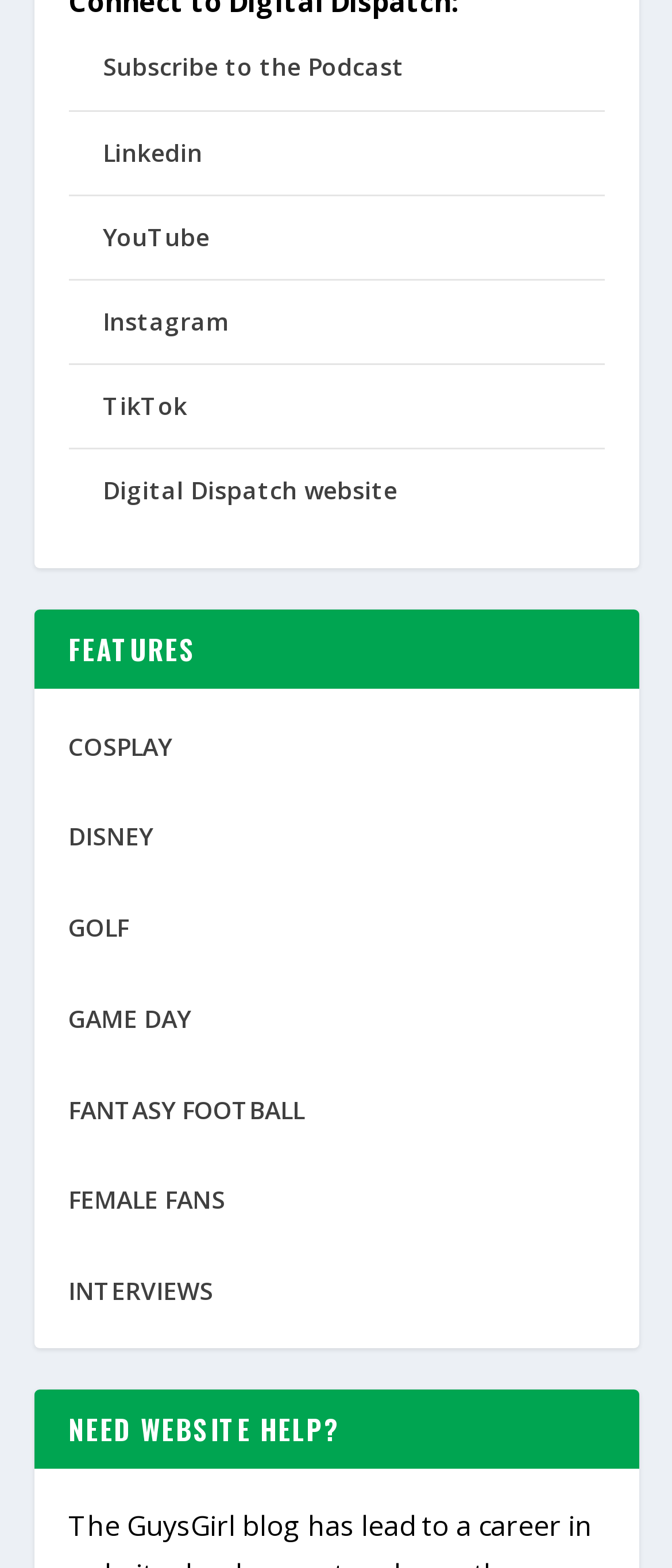Find the bounding box coordinates of the element I should click to carry out the following instruction: "Explore COSPLAY".

[0.101, 0.465, 0.255, 0.486]